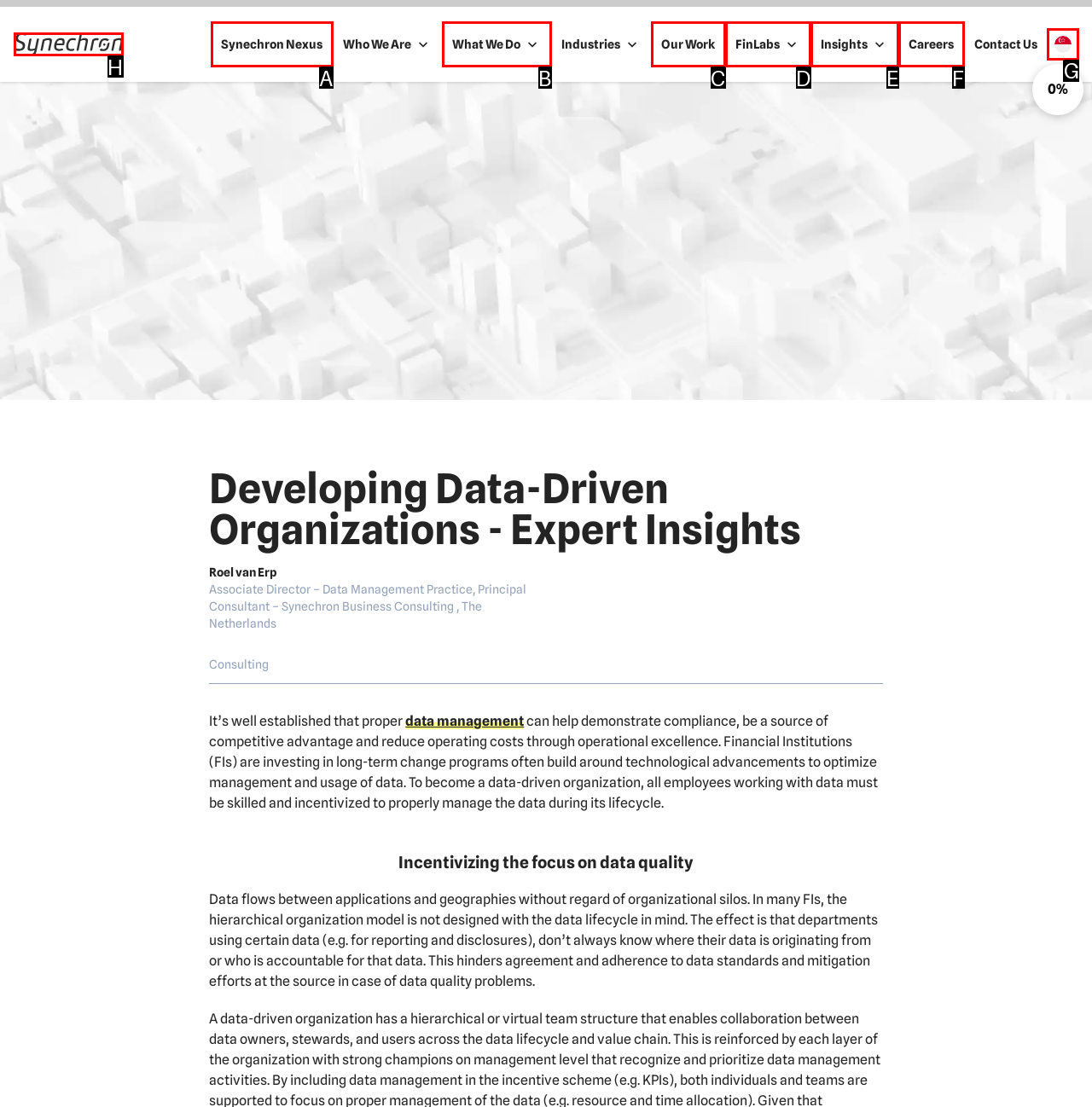Tell me which option I should click to complete the following task: Select the language option Answer with the option's letter from the given choices directly.

G